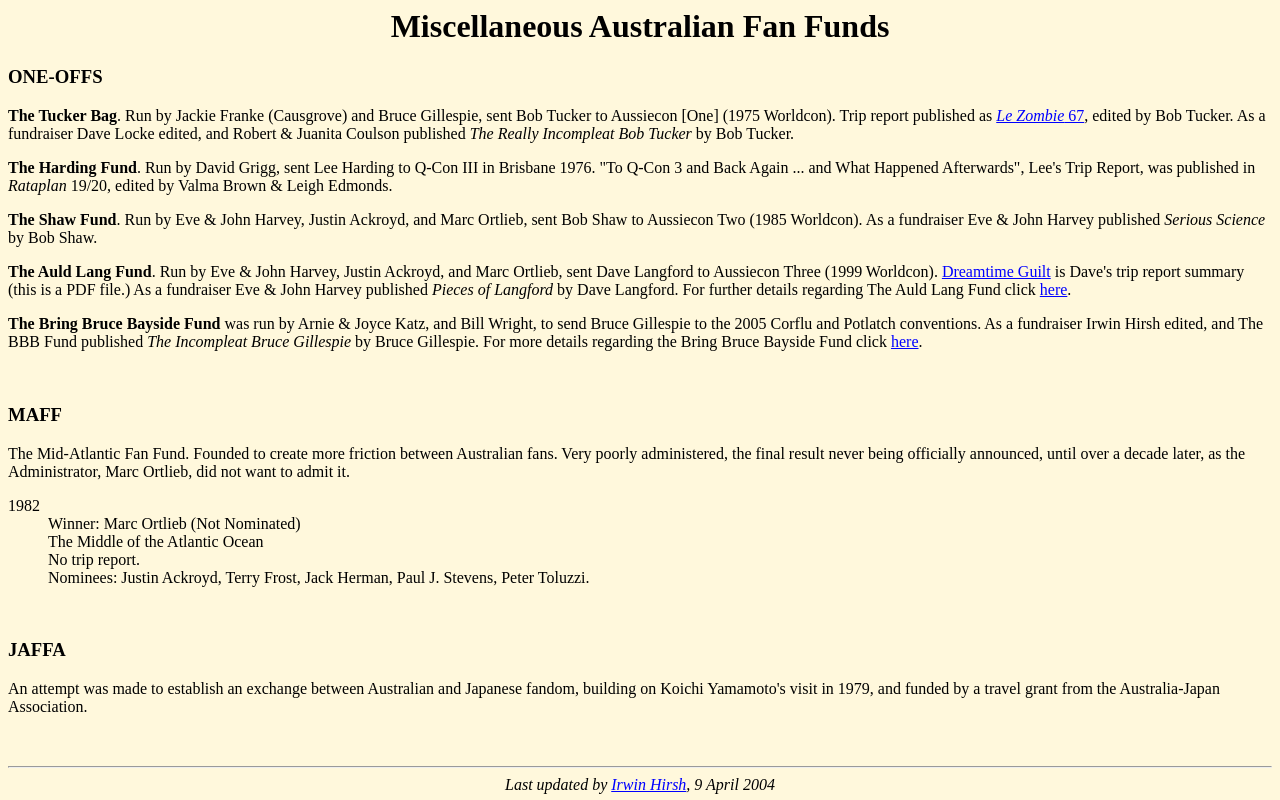Give a succinct answer to this question in a single word or phrase: 
When was the webpage last updated?

9 April 2004